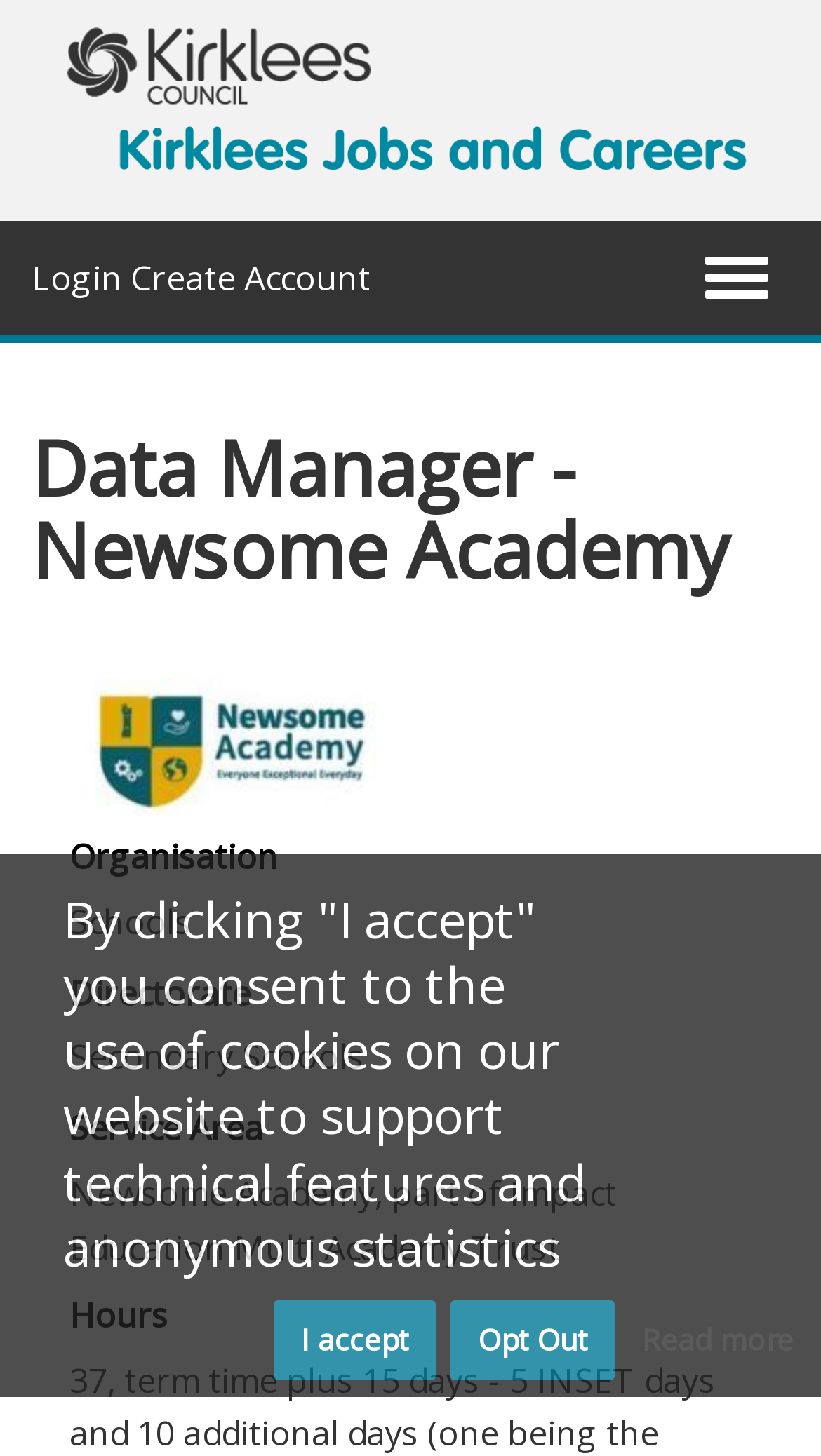What is the name of the council associated with Newsome Academy?
Refer to the image and offer an in-depth and detailed answer to the question.

I found this information by looking at the link 'Kirklees Council' at the top of the webpage.